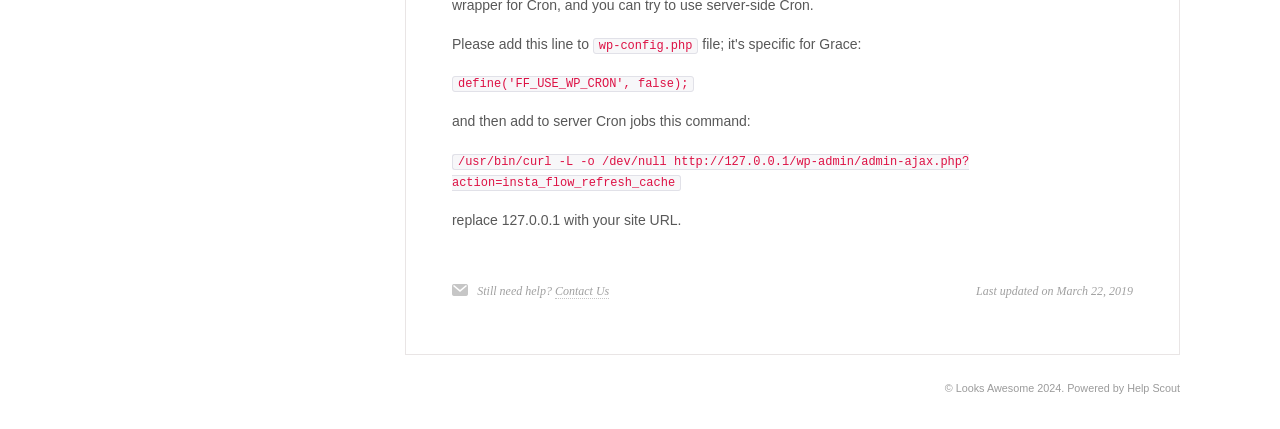Please respond to the question with a concise word or phrase:
What file should be modified?

wp-config.php